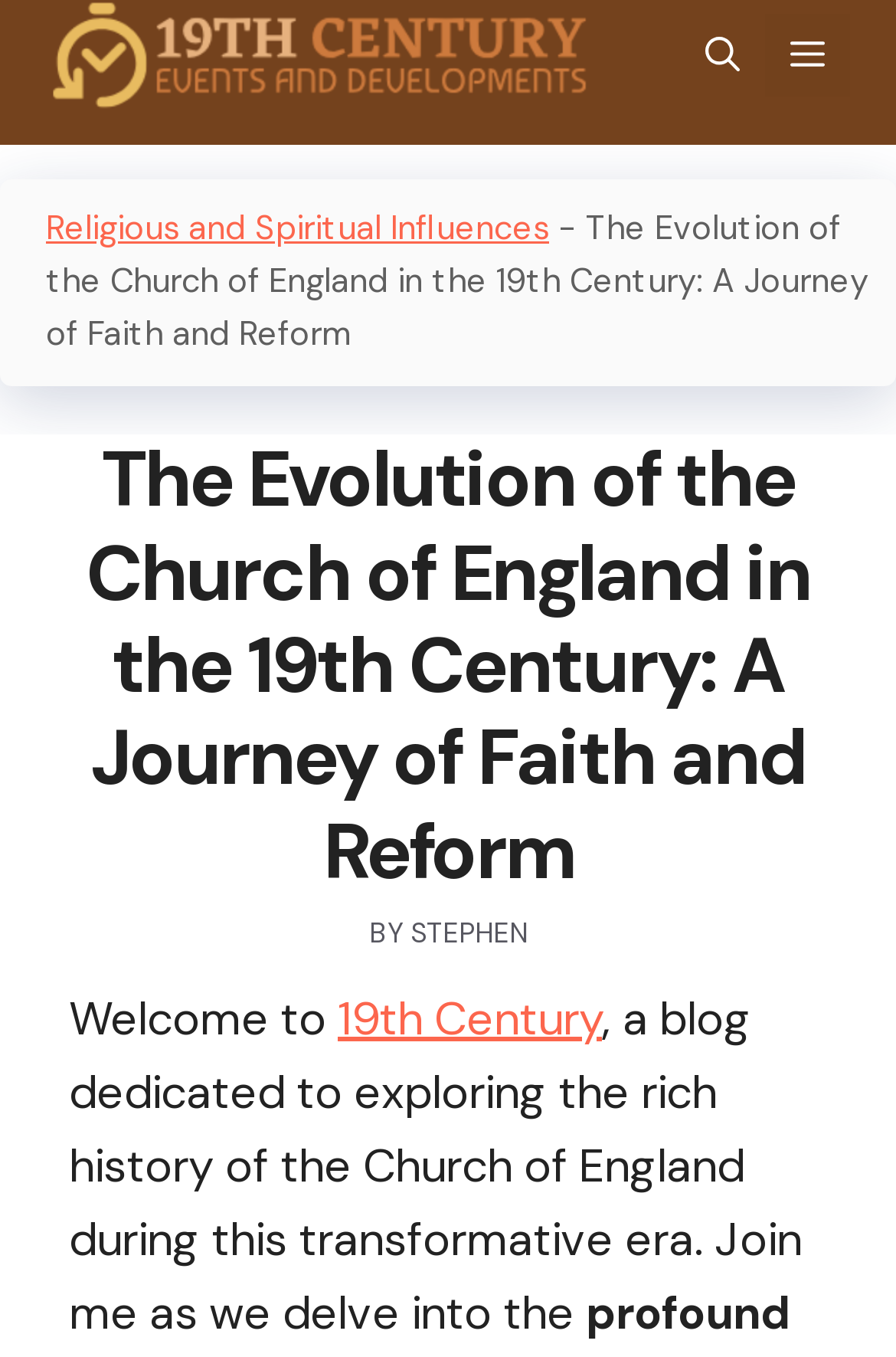Determine the bounding box for the HTML element described here: "Menu". The coordinates should be given as [left, top, right, bottom] with each number being a float between 0 and 1.

[0.854, 0.01, 0.949, 0.071]